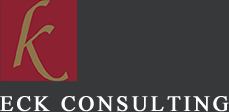Respond with a single word or phrase for the following question: 
What type of font is used for the text 'ECK CONSULTING'?

Serif